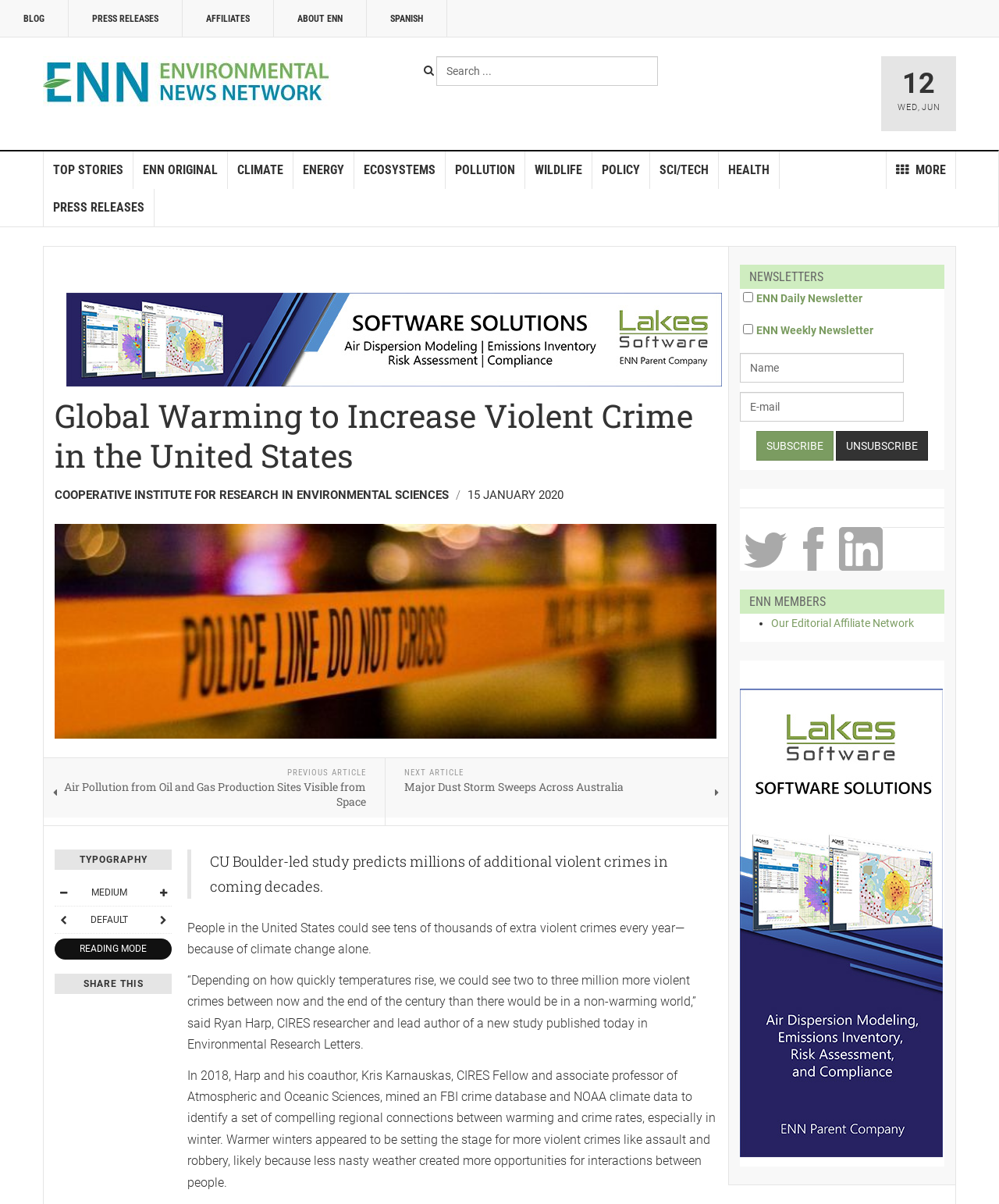Identify the bounding box coordinates of the clickable region necessary to fulfill the following instruction: "Share the article on social media". The bounding box coordinates should be four float numbers between 0 and 1, i.e., [left, top, right, bottom].

[0.055, 0.809, 0.172, 0.826]